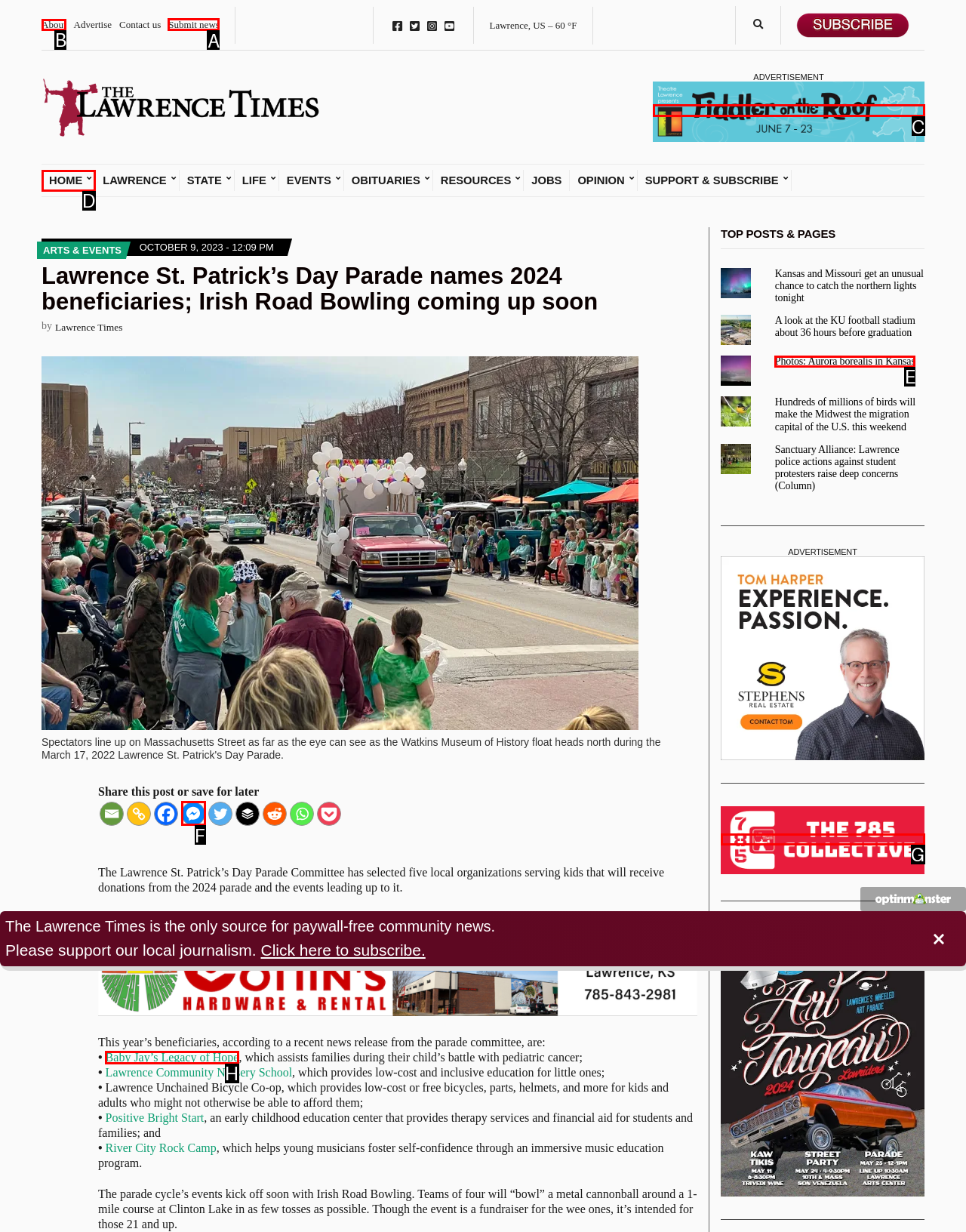Identify which lettered option to click to carry out the task: Click on the 'Submit news' link. Provide the letter as your answer.

A